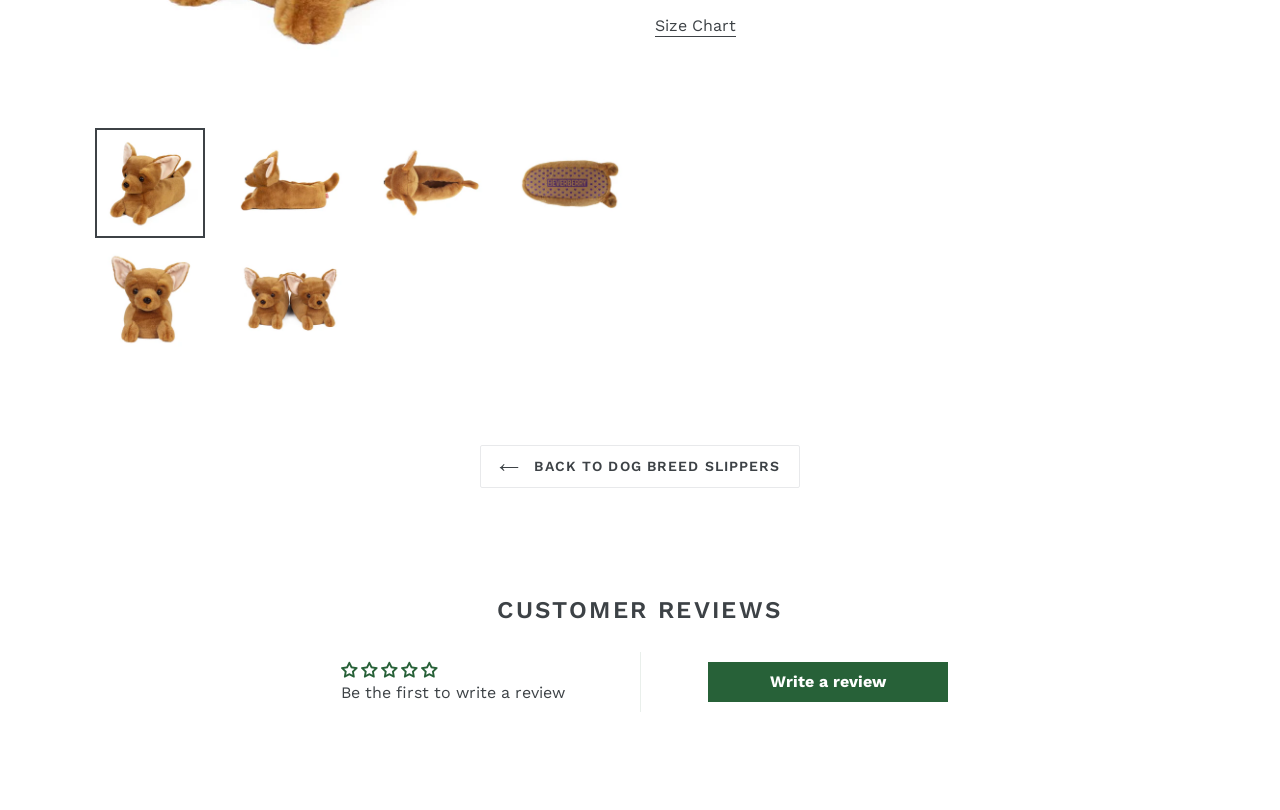Predict the bounding box of the UI element based on the description: "Size Chart". The coordinates should be four float numbers between 0 and 1, formatted as [left, top, right, bottom].

[0.512, 0.019, 0.575, 0.045]